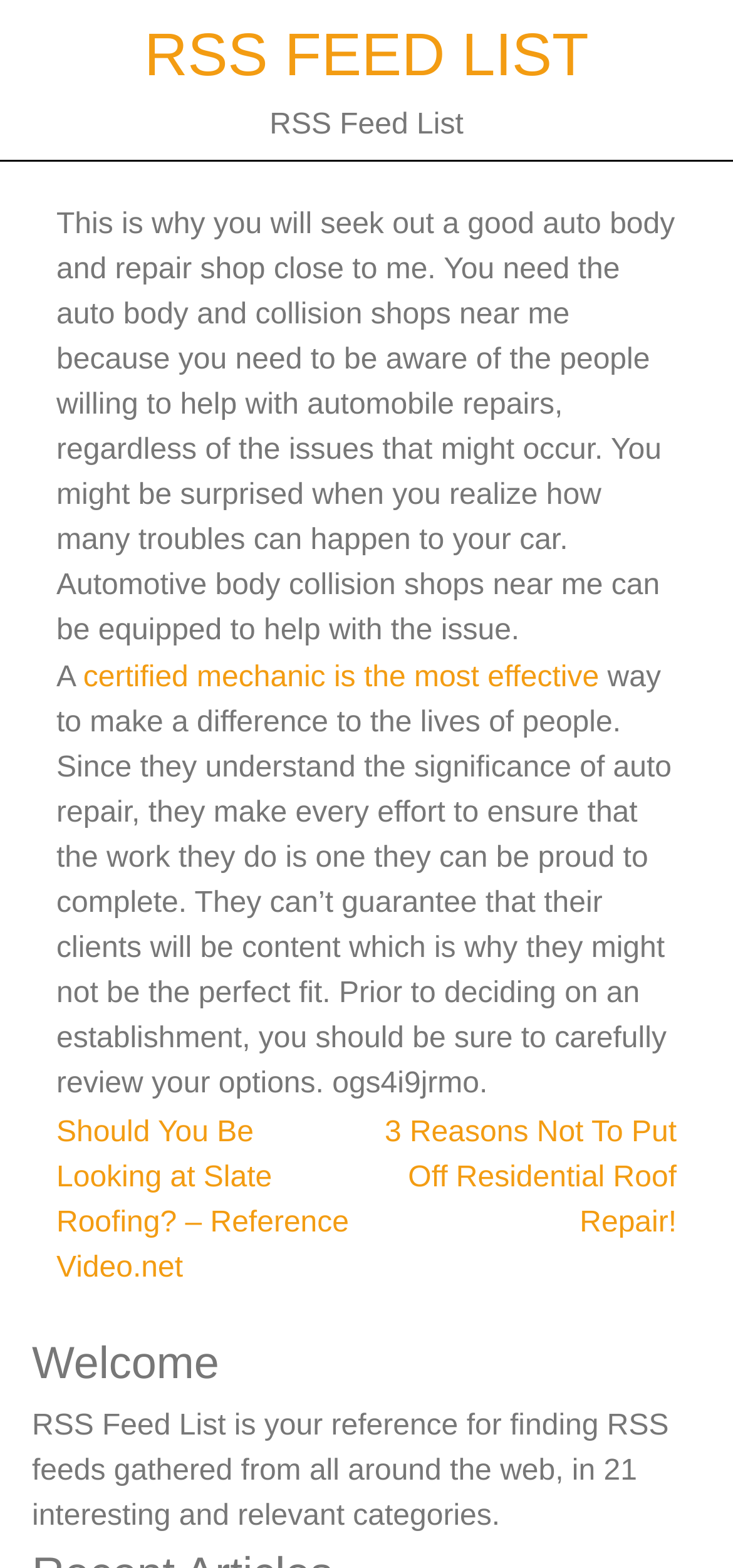What type of content is available on the website? From the image, respond with a single word or brief phrase.

Posts